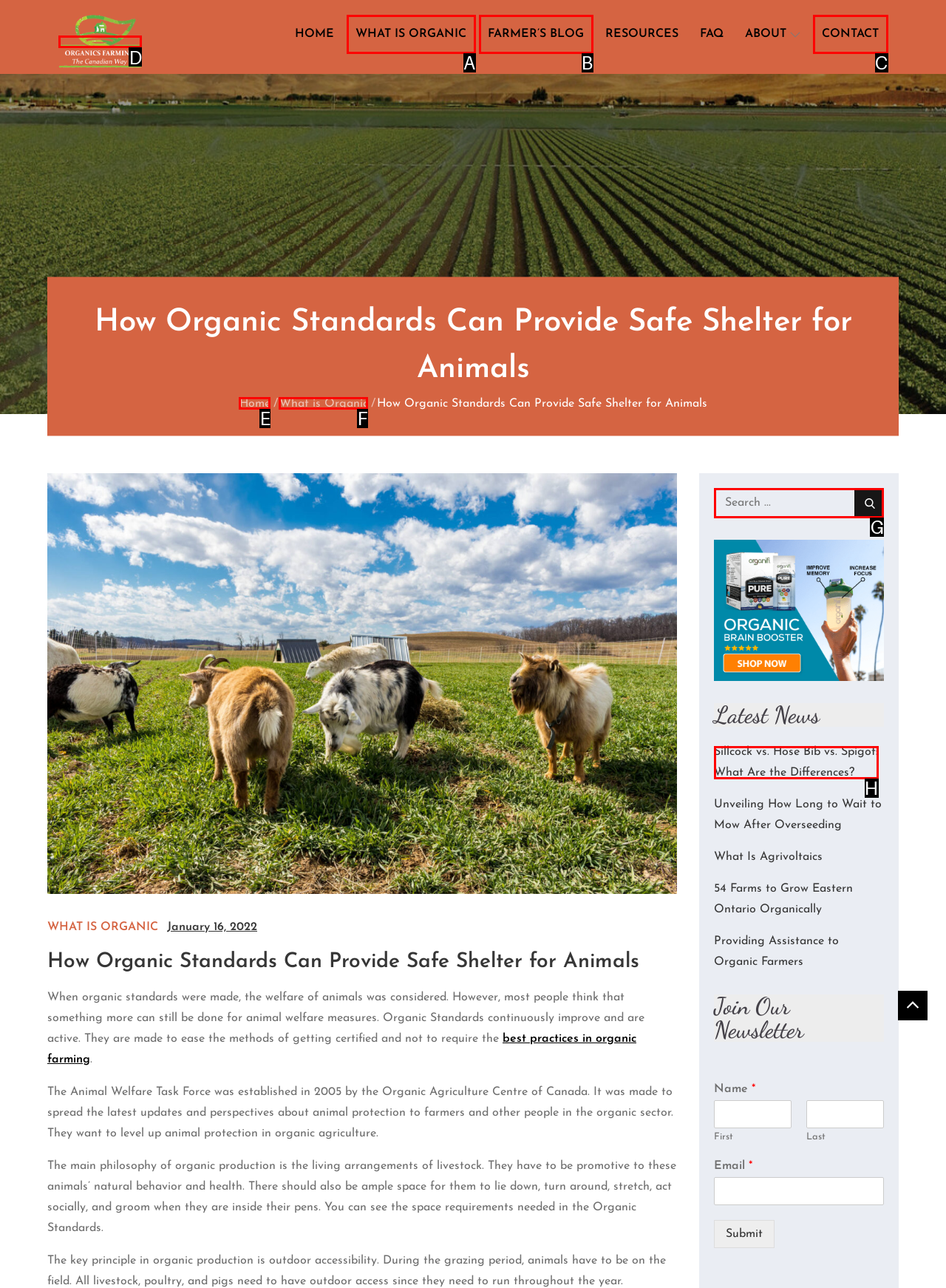From the provided choices, determine which option matches the description: Farmer’s Blog. Respond with the letter of the correct choice directly.

B